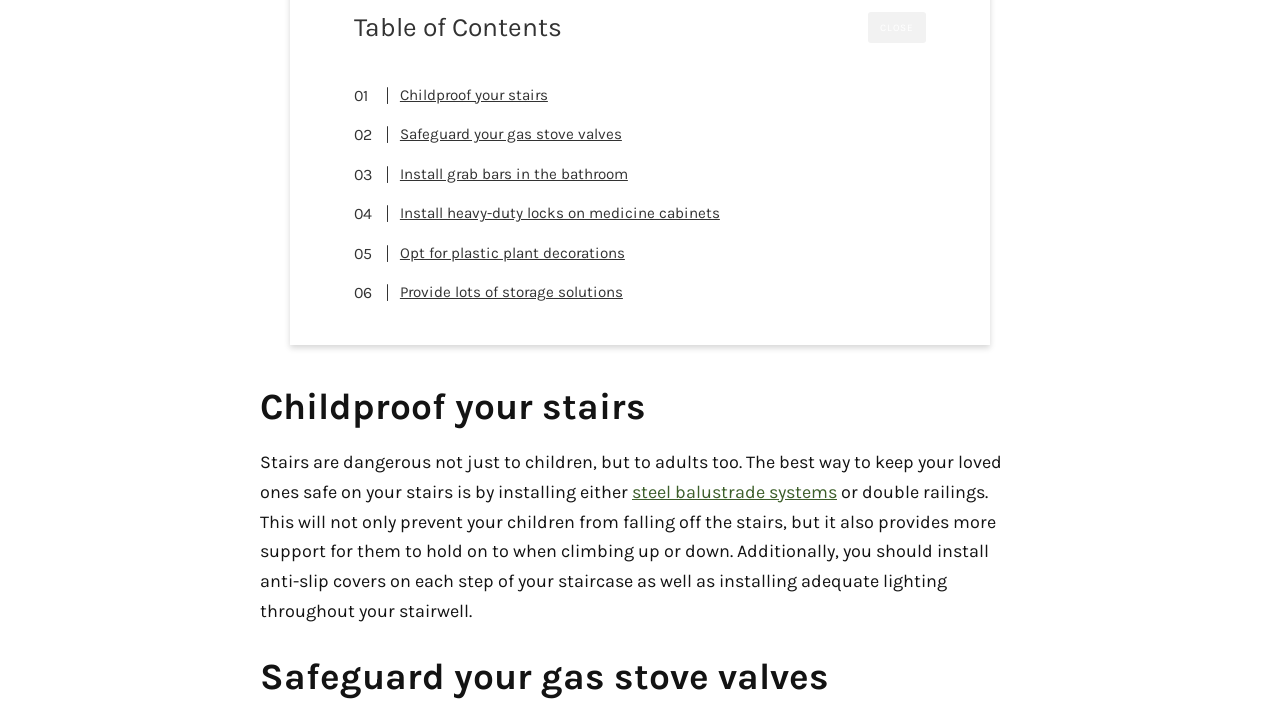Given the element description, predict the bounding box coordinates in the format (top-left x, top-left y, bottom-right x, bottom-right y), using floating point numbers between 0 and 1: steel balustrade systems

[0.494, 0.674, 0.654, 0.705]